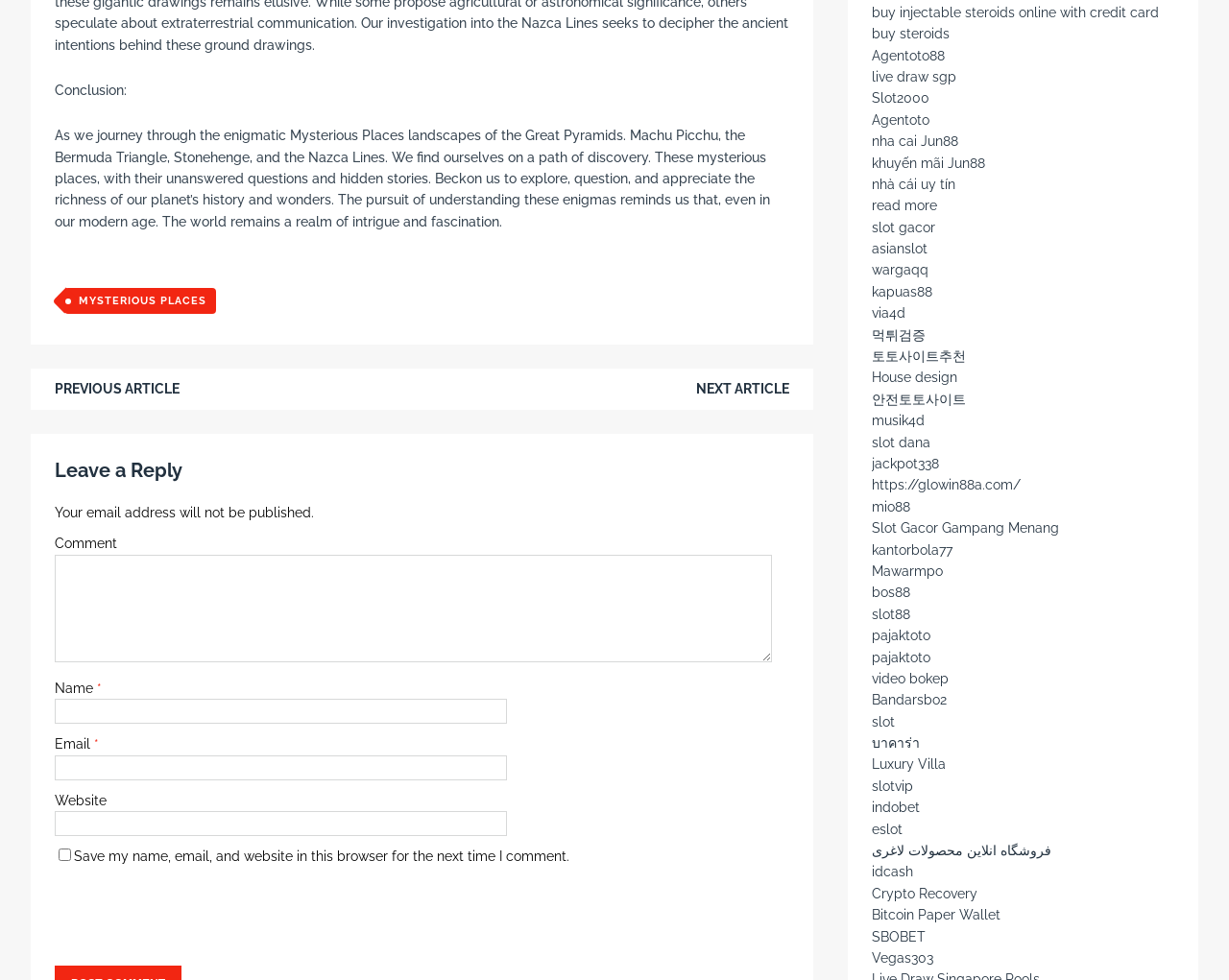Please provide the bounding box coordinates for the UI element as described: "khuyến mãi Jun88". The coordinates must be four floats between 0 and 1, represented as [left, top, right, bottom].

[0.71, 0.158, 0.802, 0.174]